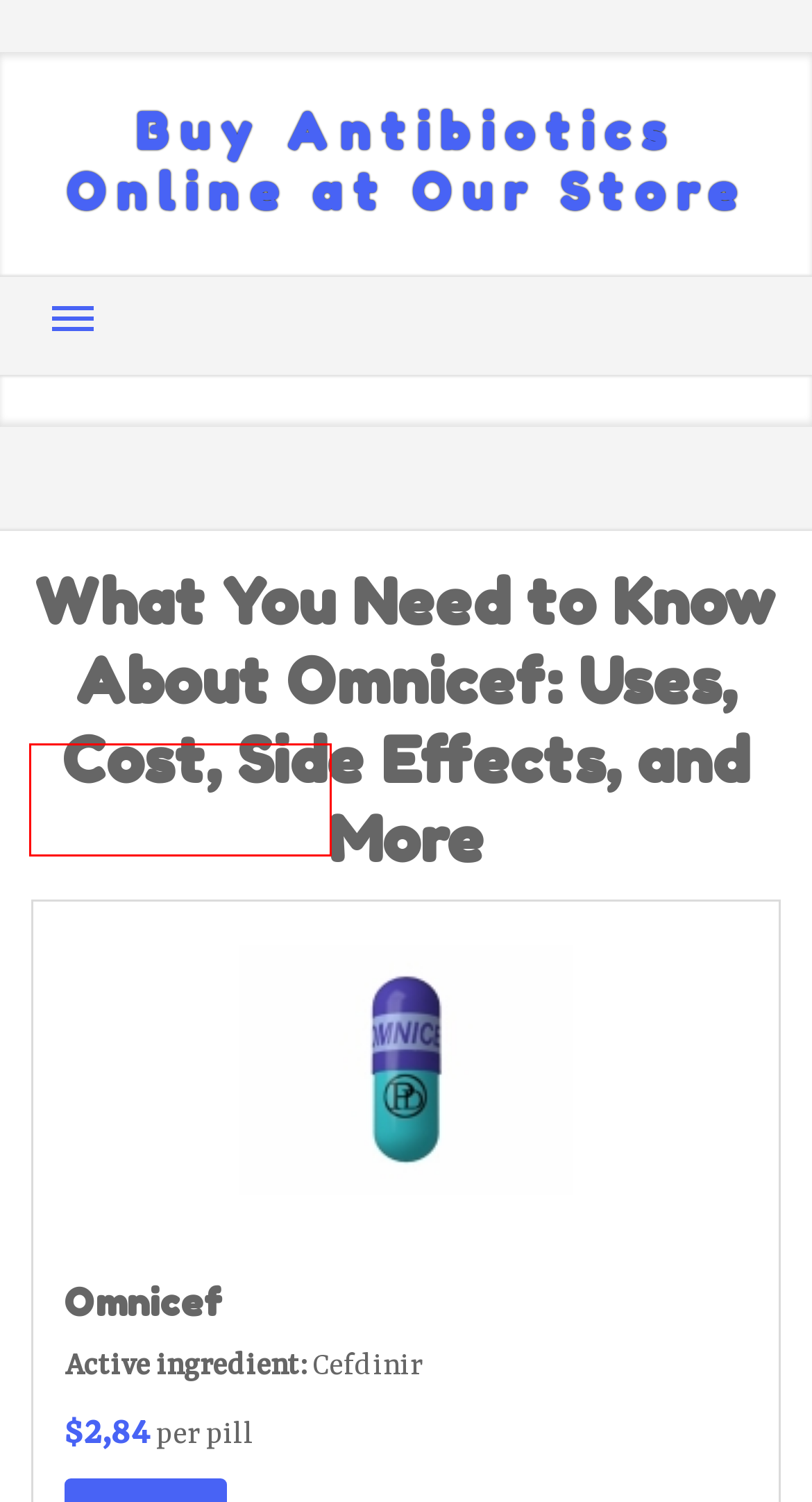Analyze the screenshot of a webpage featuring a red rectangle around an element. Pick the description that best fits the new webpage after interacting with the element inside the red bounding box. Here are the candidates:
A. Sitemap | Buy Antibiotics Online at Our Store
B. Buy Generic Levaquin | Buy Antibiotics Online at Our Store
C. Buy Generic Erythromycin | Buy Antibiotics Online at Our Store
D. Home | AAP
E. Contact Us | Buy Antibiotics Online at Our Store
F. Buy Generic Lincocin | Buy Antibiotics Online at Our Store
G. News | Buy Antibiotics Online at Our Store
H. Buy Antibiotics Online at Our Store

A